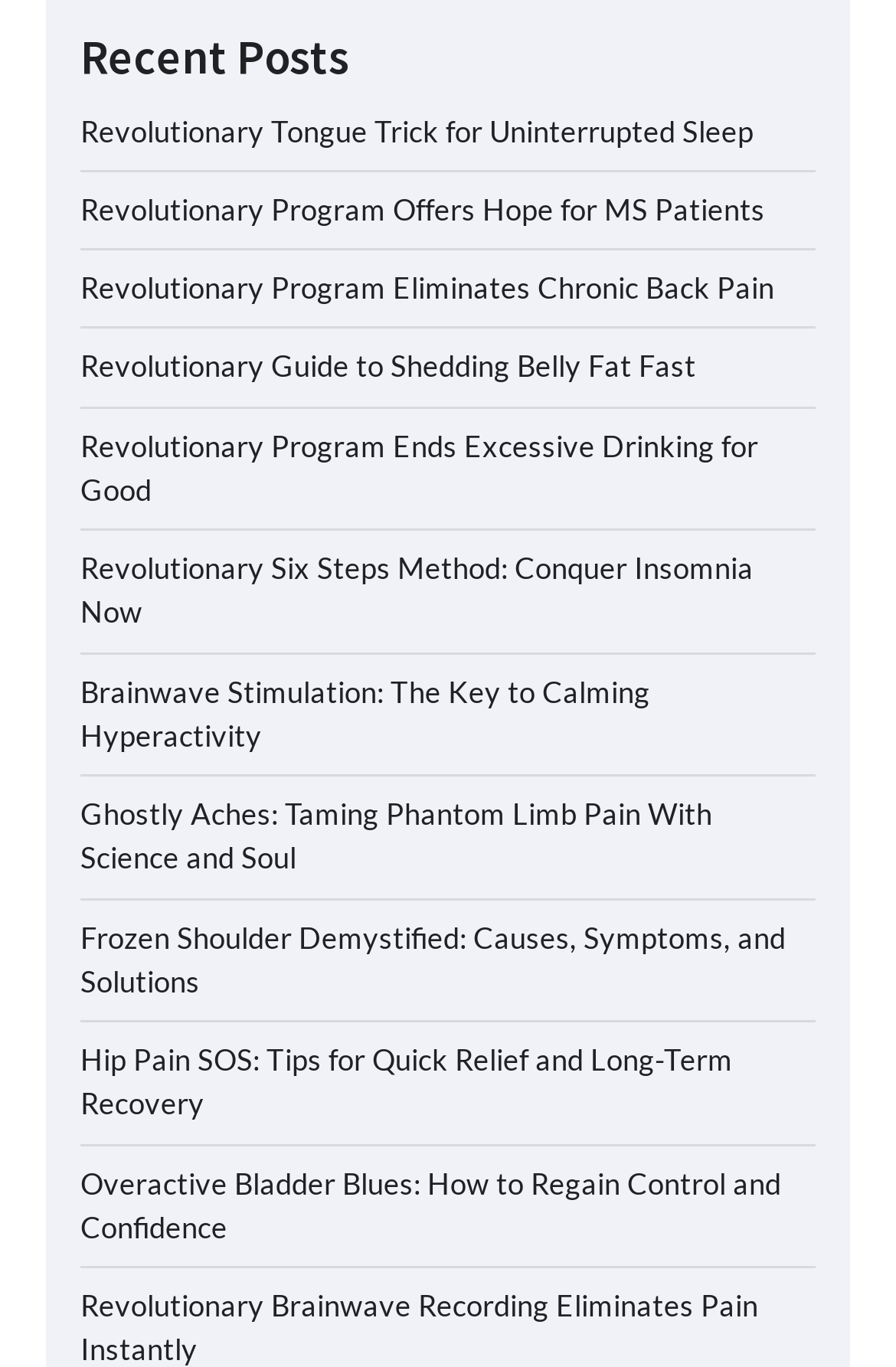Please provide a brief answer to the following inquiry using a single word or phrase:
What is the vertical position of the 'Frozen Shoulder Demystified' link?

Below the middle